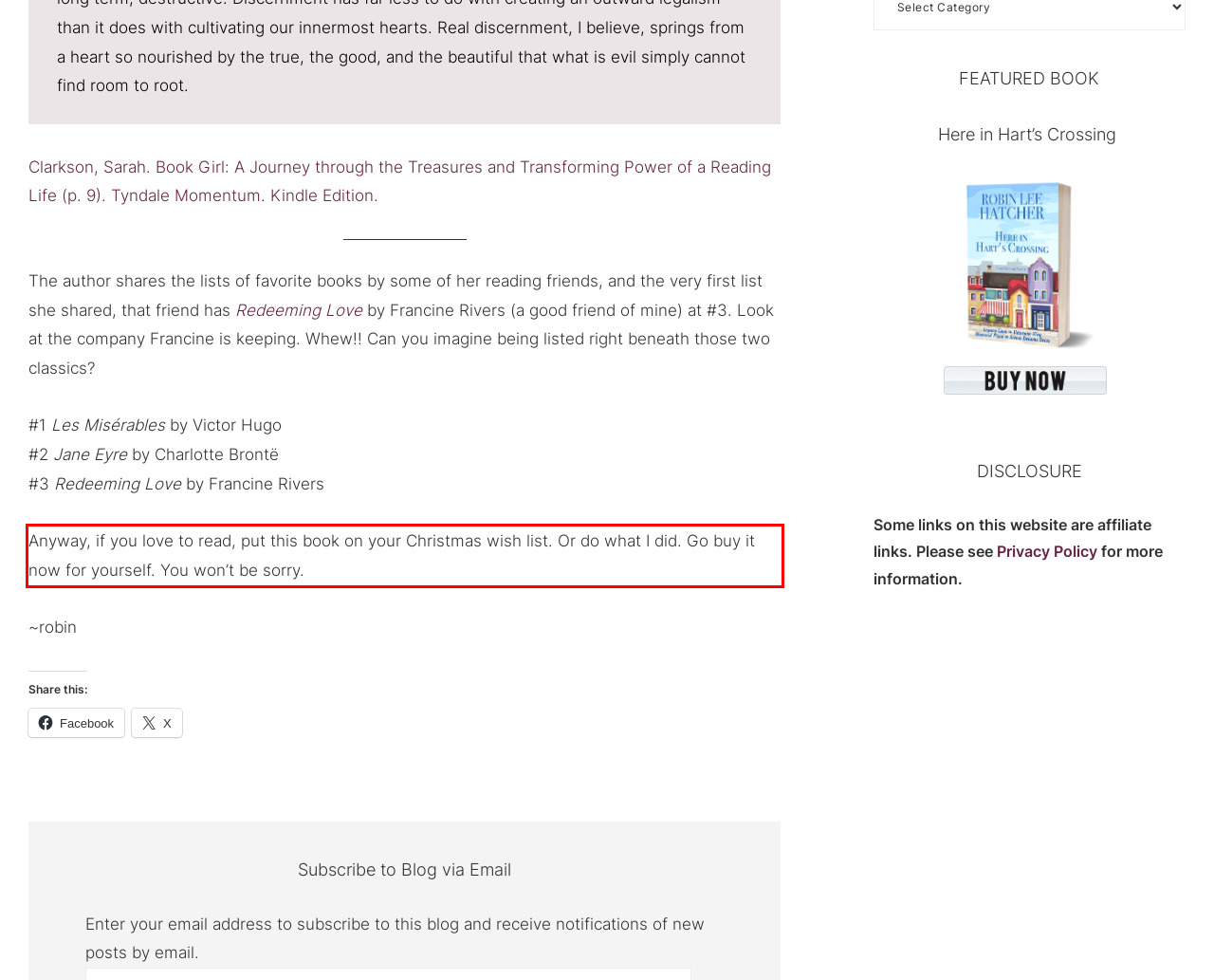You are given a screenshot with a red rectangle. Identify and extract the text within this red bounding box using OCR.

Anyway, if you love to read, put this book on your Christmas wish list. Or do what I did. Go buy it now for yourself. You won’t be sorry.